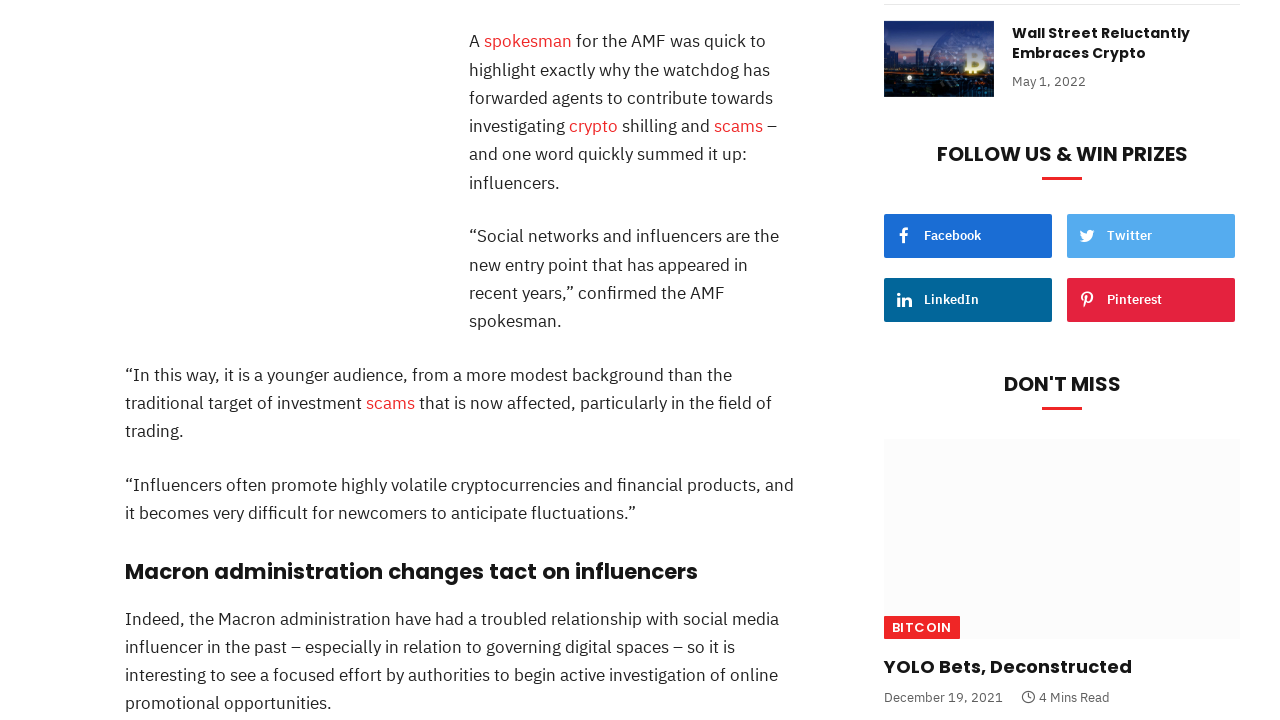Determine the bounding box for the UI element that matches this description: "alt="Donate to RareHippo Now!"".

[0.098, 0.415, 0.36, 0.445]